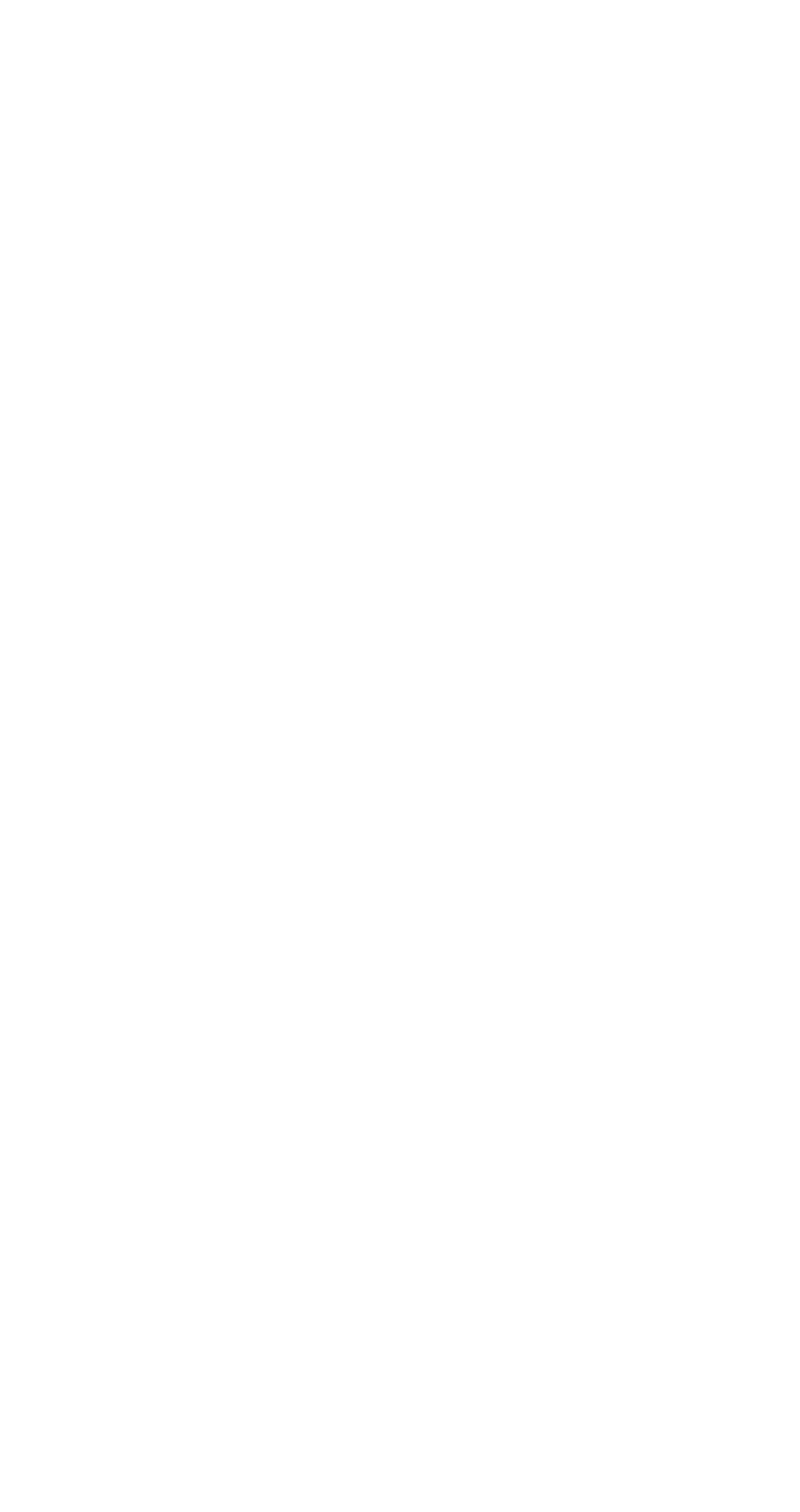What is the position of the image on the webpage?
Using the screenshot, give a one-word or short phrase answer.

Top-right